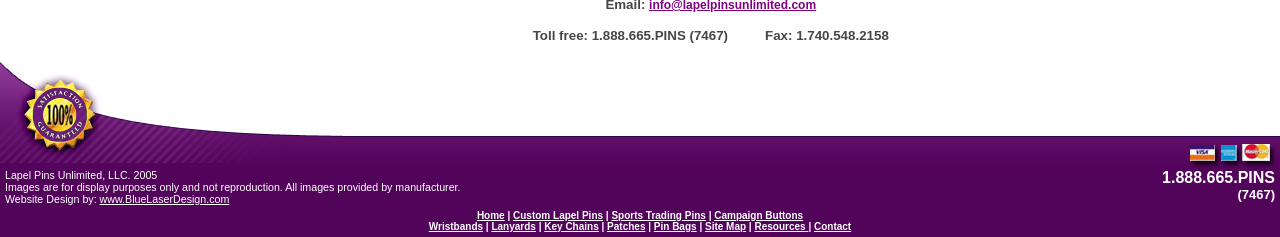Locate the bounding box coordinates of the region to be clicked to comply with the following instruction: "Check the website design information". The coordinates must be four float numbers between 0 and 1, in the form [left, top, right, bottom].

[0.078, 0.814, 0.179, 0.865]